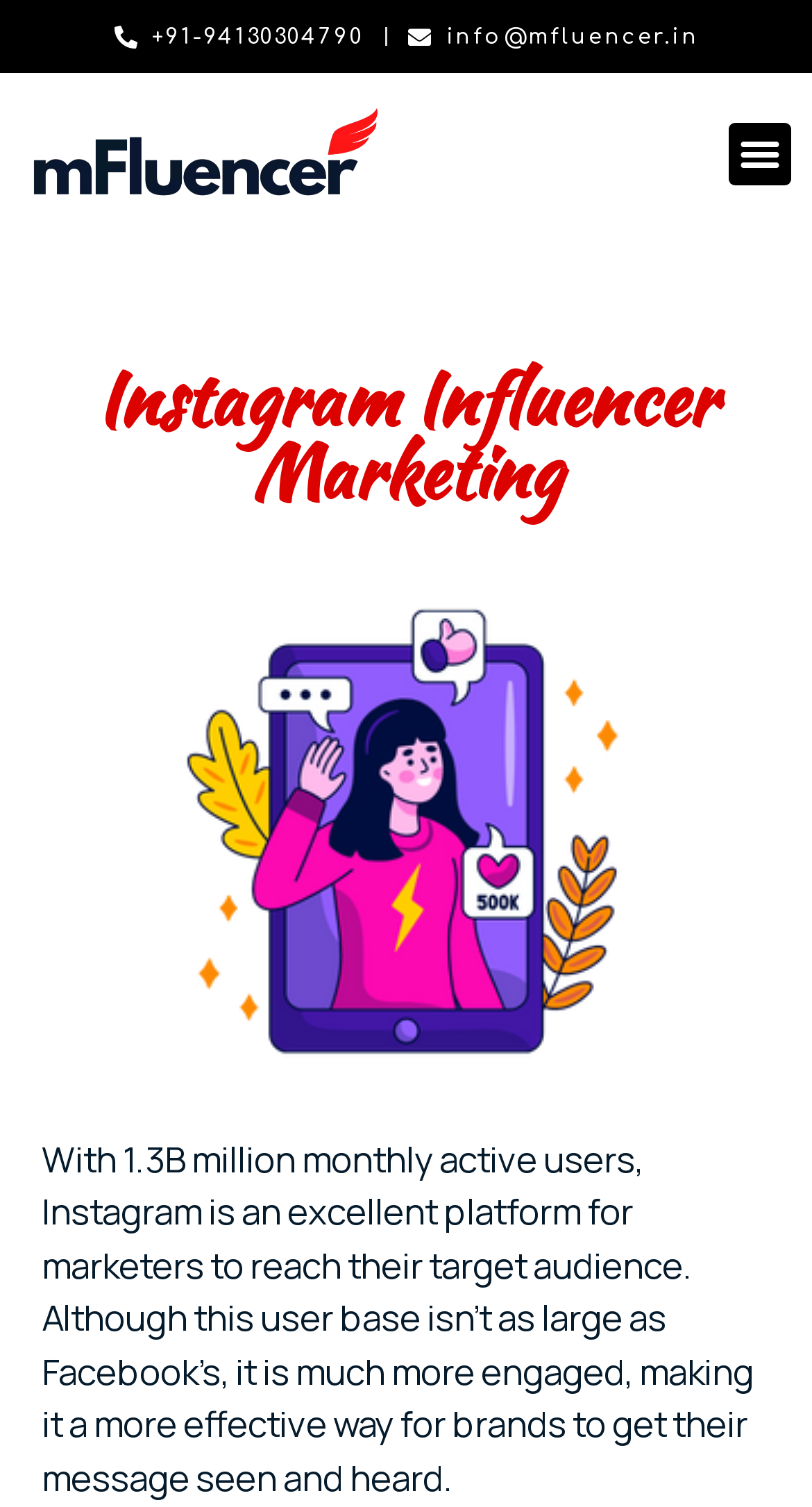For the following element description, predict the bounding box coordinates in the format (top-left x, top-left y, bottom-right x, bottom-right y). All values should be floating point numbers between 0 and 1. Description: +91-94130304790

[0.139, 0.014, 0.447, 0.035]